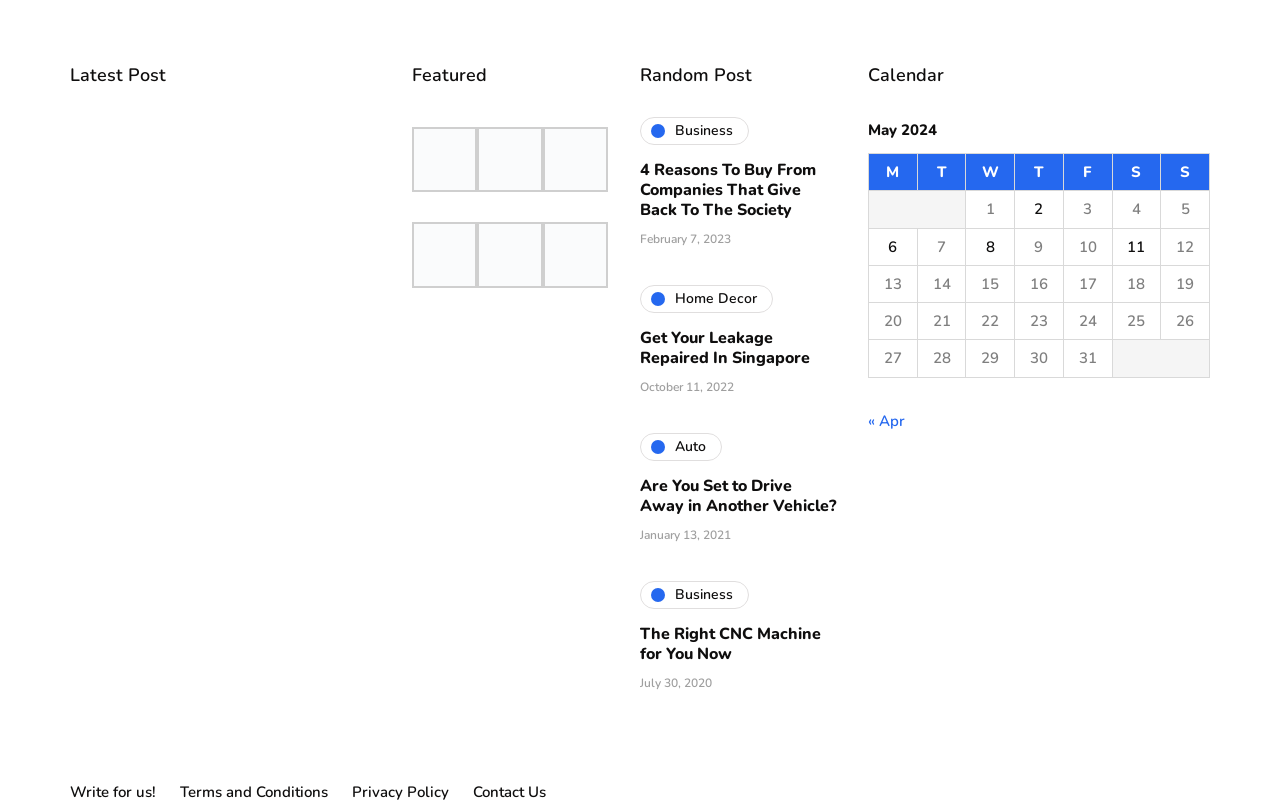Identify the bounding box coordinates for the region of the element that should be clicked to carry out the instruction: "Click on the 'Latest Post' heading". The bounding box coordinates should be four float numbers between 0 and 1, i.e., [left, top, right, bottom].

[0.055, 0.08, 0.298, 0.108]